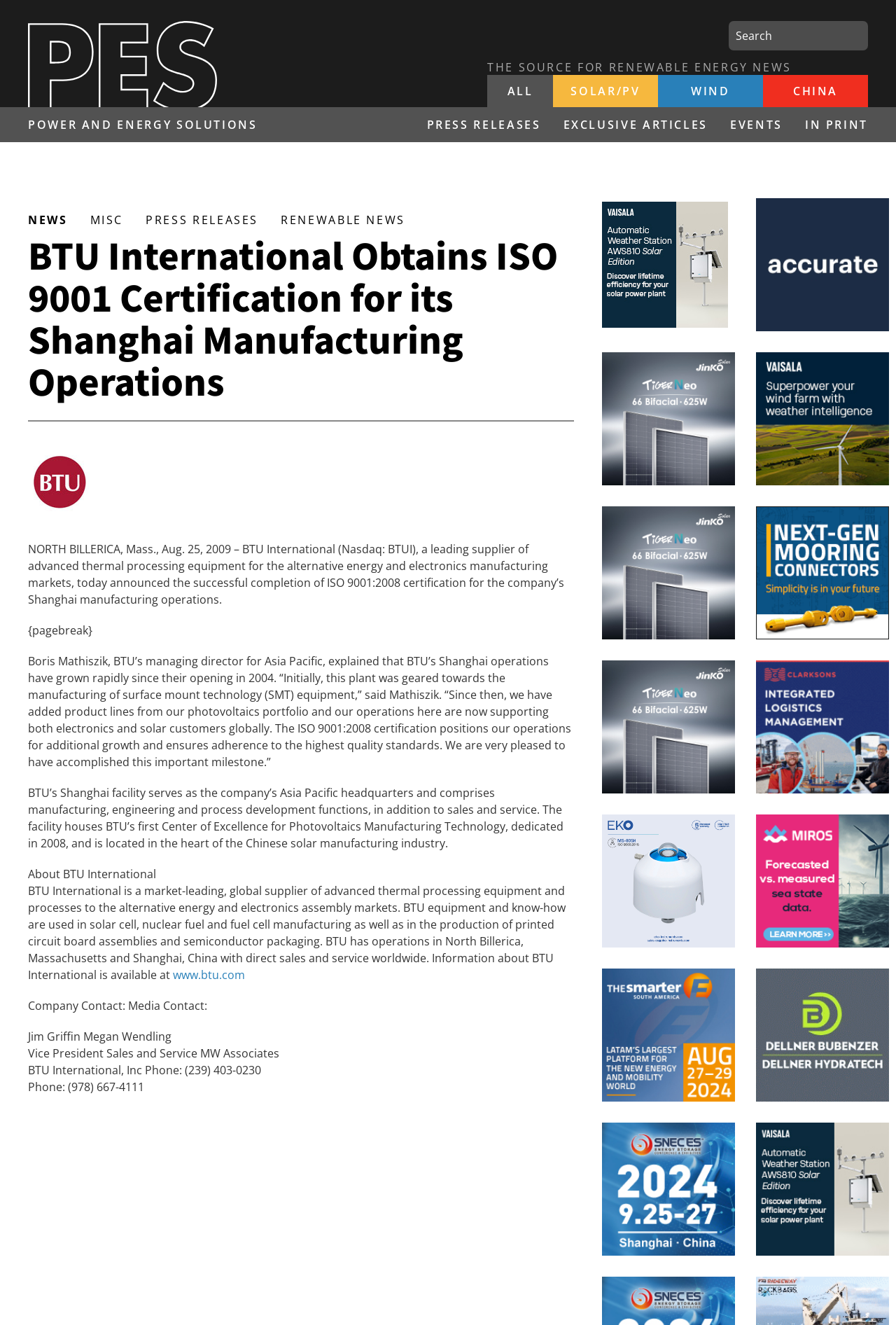Provide the bounding box coordinates for the area that should be clicked to complete the instruction: "Go to ALL page".

[0.544, 0.057, 0.617, 0.081]